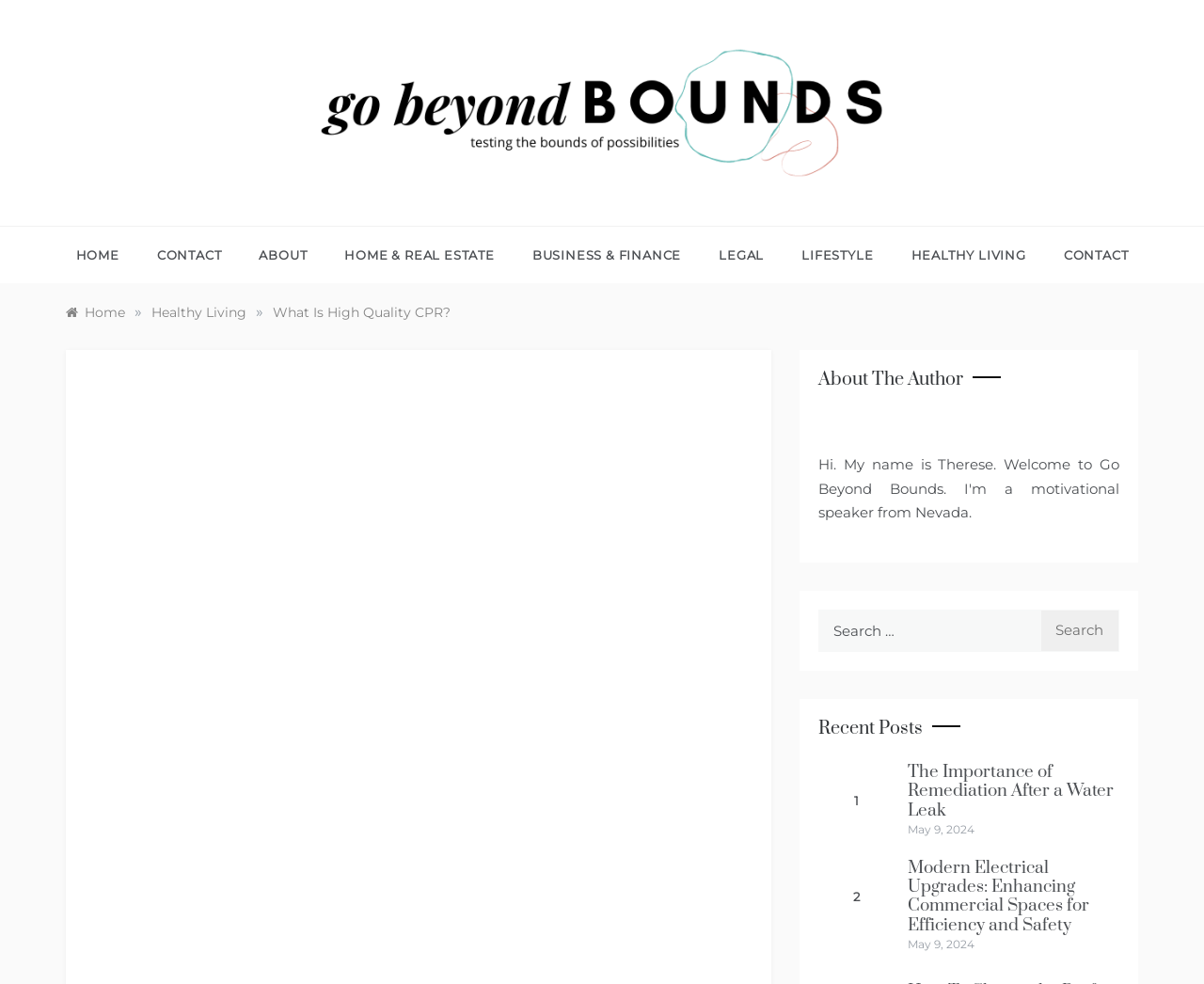Produce an elaborate caption capturing the essence of the webpage.

This webpage is about high-quality CPR, with the main title "What Is High Quality CPR?" at the top. Below the title, there is a logo of "Go Beyond Bounds" with a link to the website's homepage. 

On the top-left corner, there is a navigation menu with links to different categories, including "HOME", "CONTACT", "ABOUT", "HOME & REAL ESTATE", "BUSINESS & FINANCE", "LEGAL", "LIFESTYLE", and "HEALTHY LIVING". 

Below the navigation menu, there is a breadcrumbs section showing the current page's location, with links to "Home" and "Healthy Living". 

The main content of the page starts with a heading "About The Author" on the left side, accompanied by a small image. 

On the right side, there is a search bar with a button to search for specific content. 

Below the search bar, there is a section titled "Recent Posts" with two articles listed. The first article is about the importance of remediation after a water leak, and the second article is about modern electrical upgrades for commercial spaces. Each article has a title, a brief summary, and a date of publication, May 9, 2024.